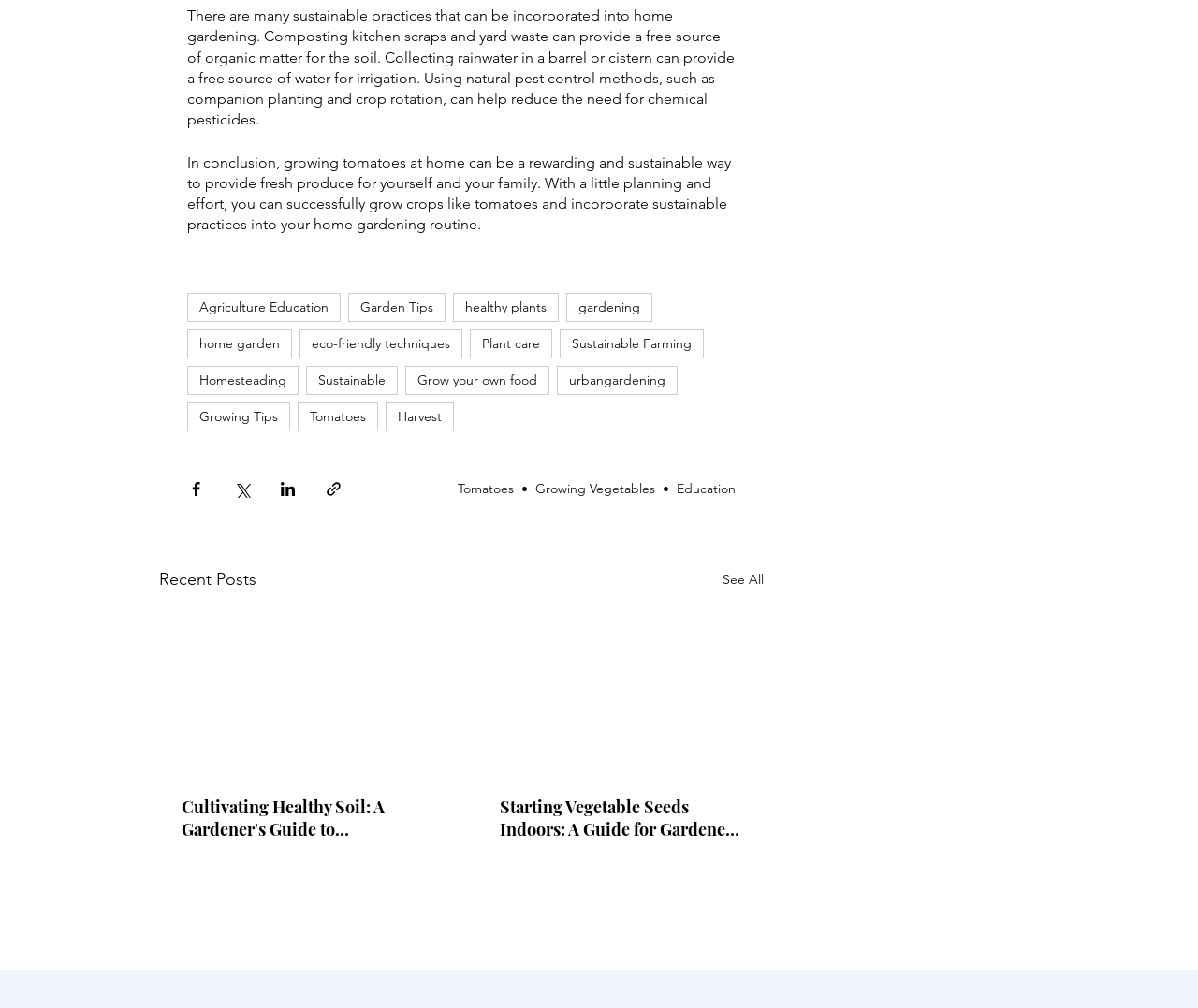Please predict the bounding box coordinates (top-left x, top-left y, bottom-right x, bottom-right y) for the UI element in the screenshot that fits the description: Gallery

None